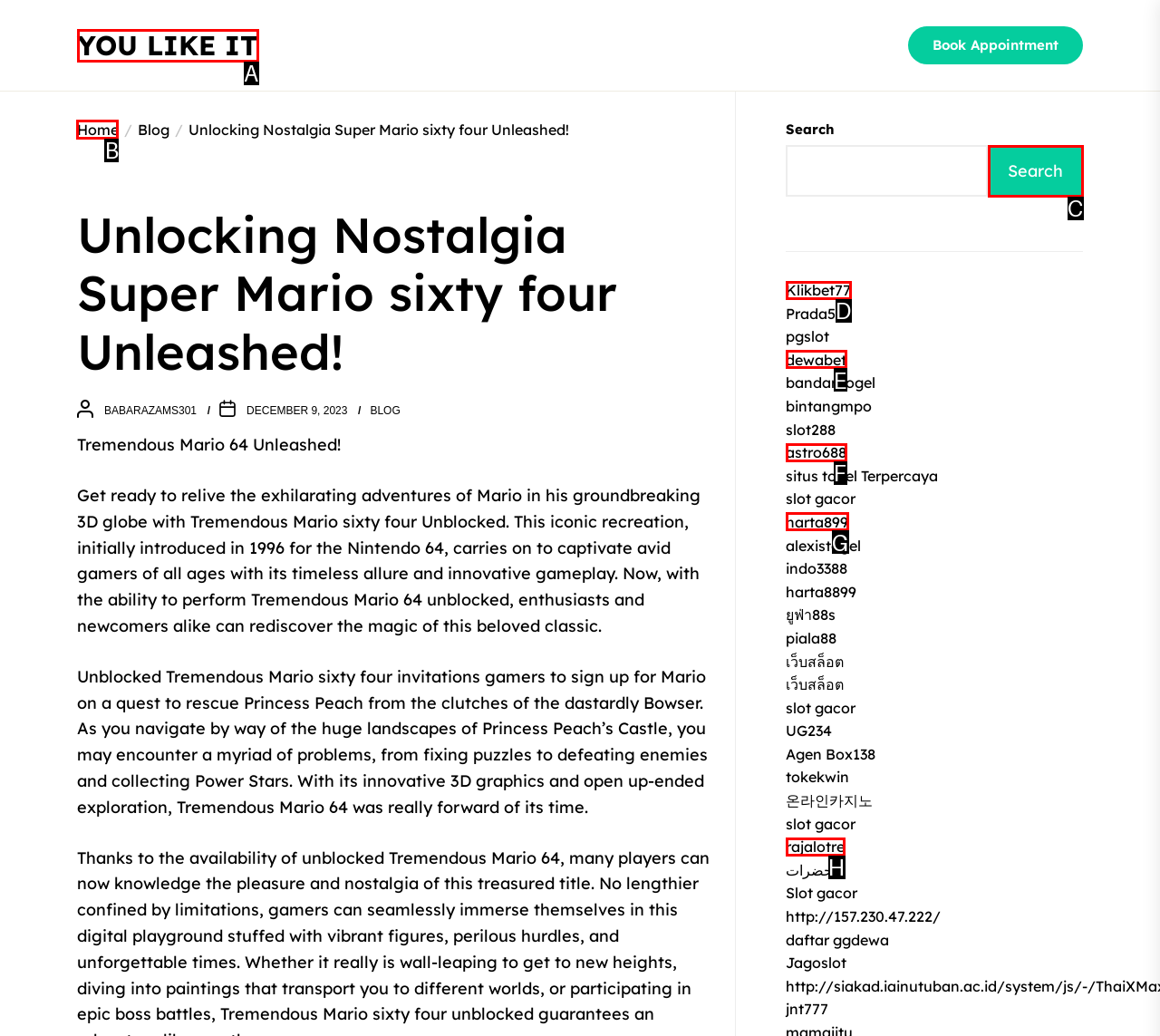Determine the letter of the element you should click to carry out the task: Visit the 'Home' page
Answer with the letter from the given choices.

B